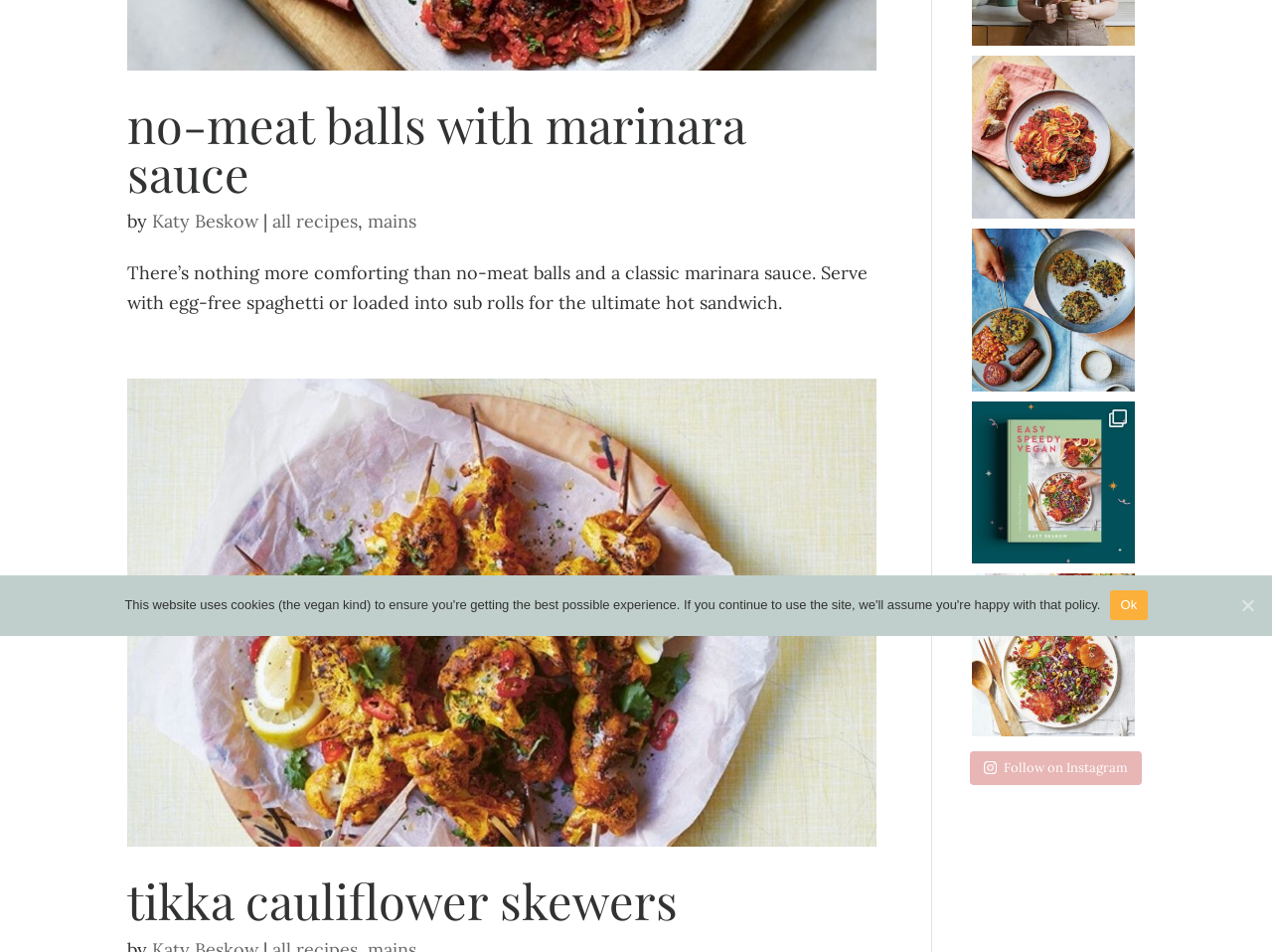Extract the bounding box coordinates for the UI element described as: "all recipes".

[0.214, 0.221, 0.281, 0.245]